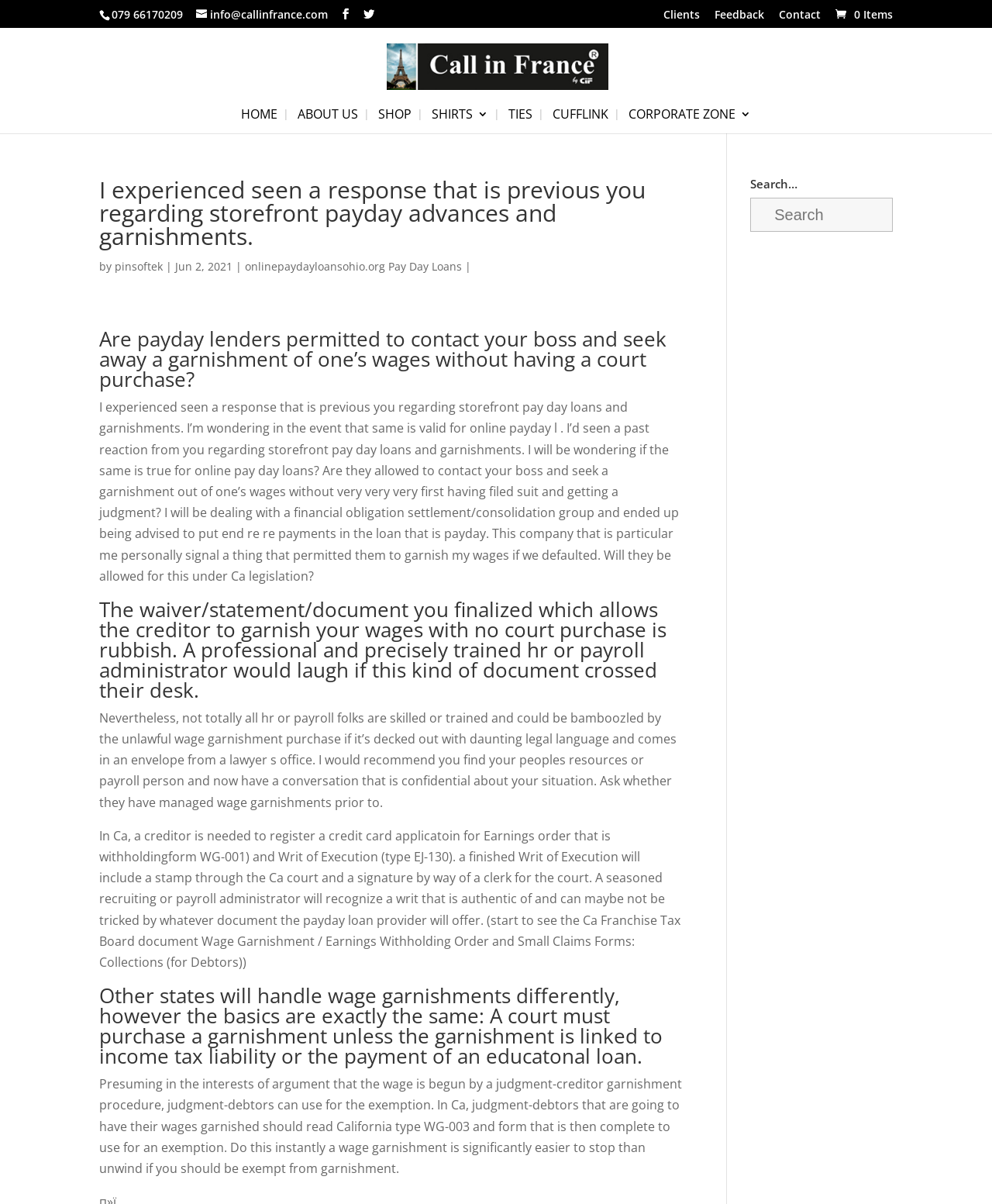Please determine the bounding box coordinates for the UI element described as: "info@callinfrance.com".

[0.198, 0.005, 0.33, 0.018]